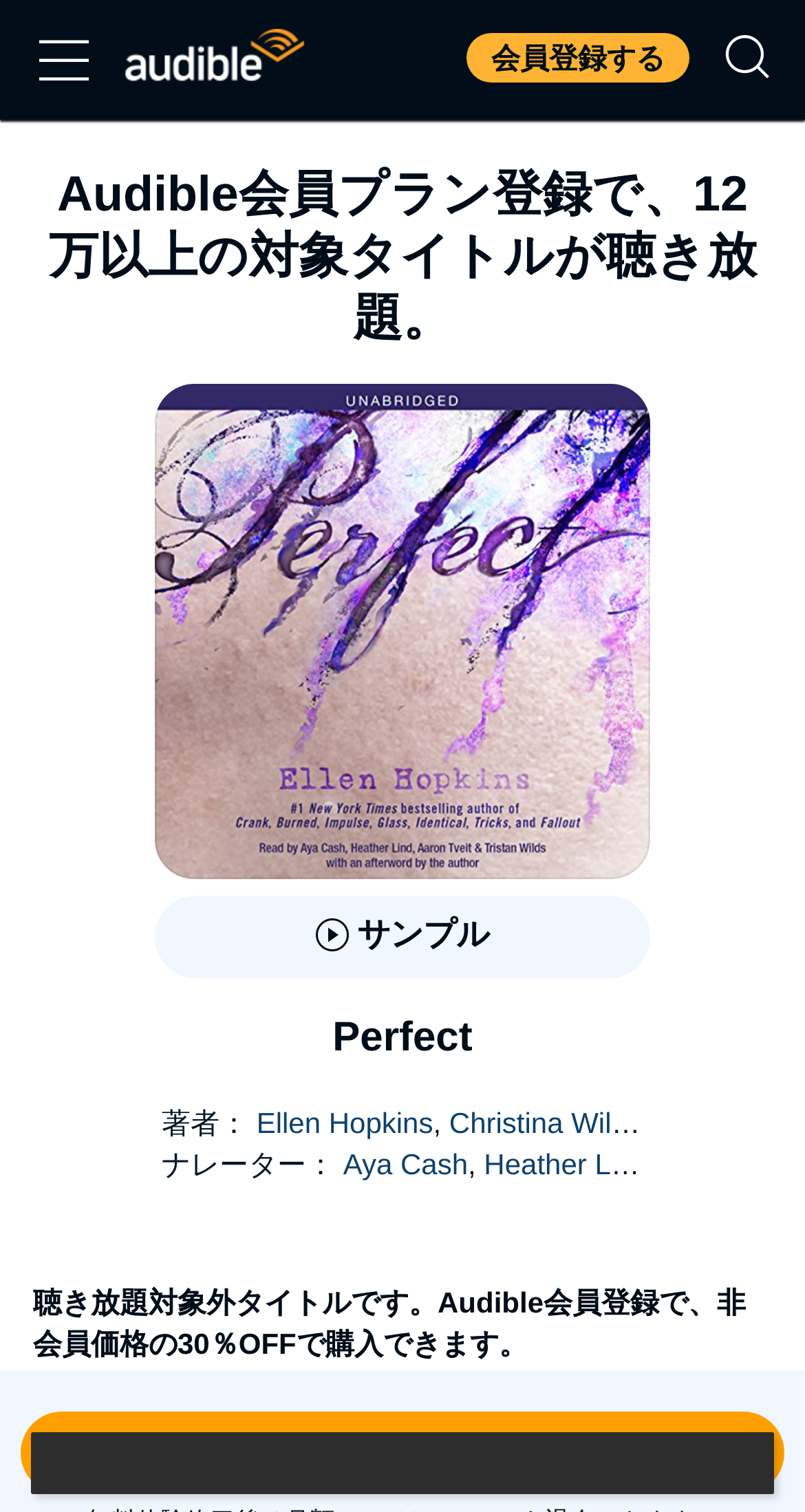Please indicate the bounding box coordinates for the clickable area to complete the following task: "Register as an Audible member". The coordinates should be specified as four float numbers between 0 and 1, i.e., [left, top, right, bottom].

[0.579, 0.022, 0.856, 0.055]